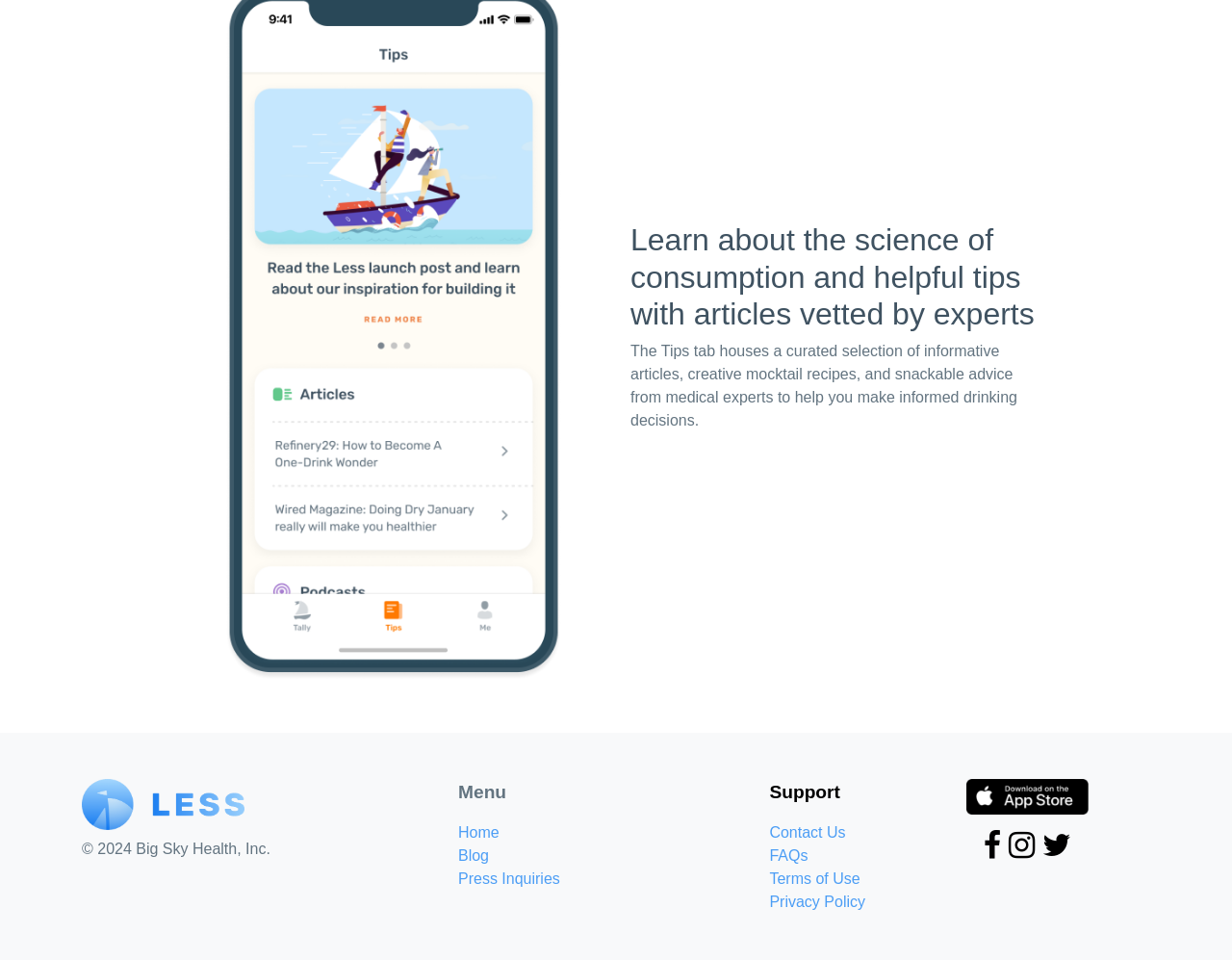Kindly determine the bounding box coordinates of the area that needs to be clicked to fulfill this instruction: "Read the Tips tab description".

[0.512, 0.358, 0.826, 0.447]